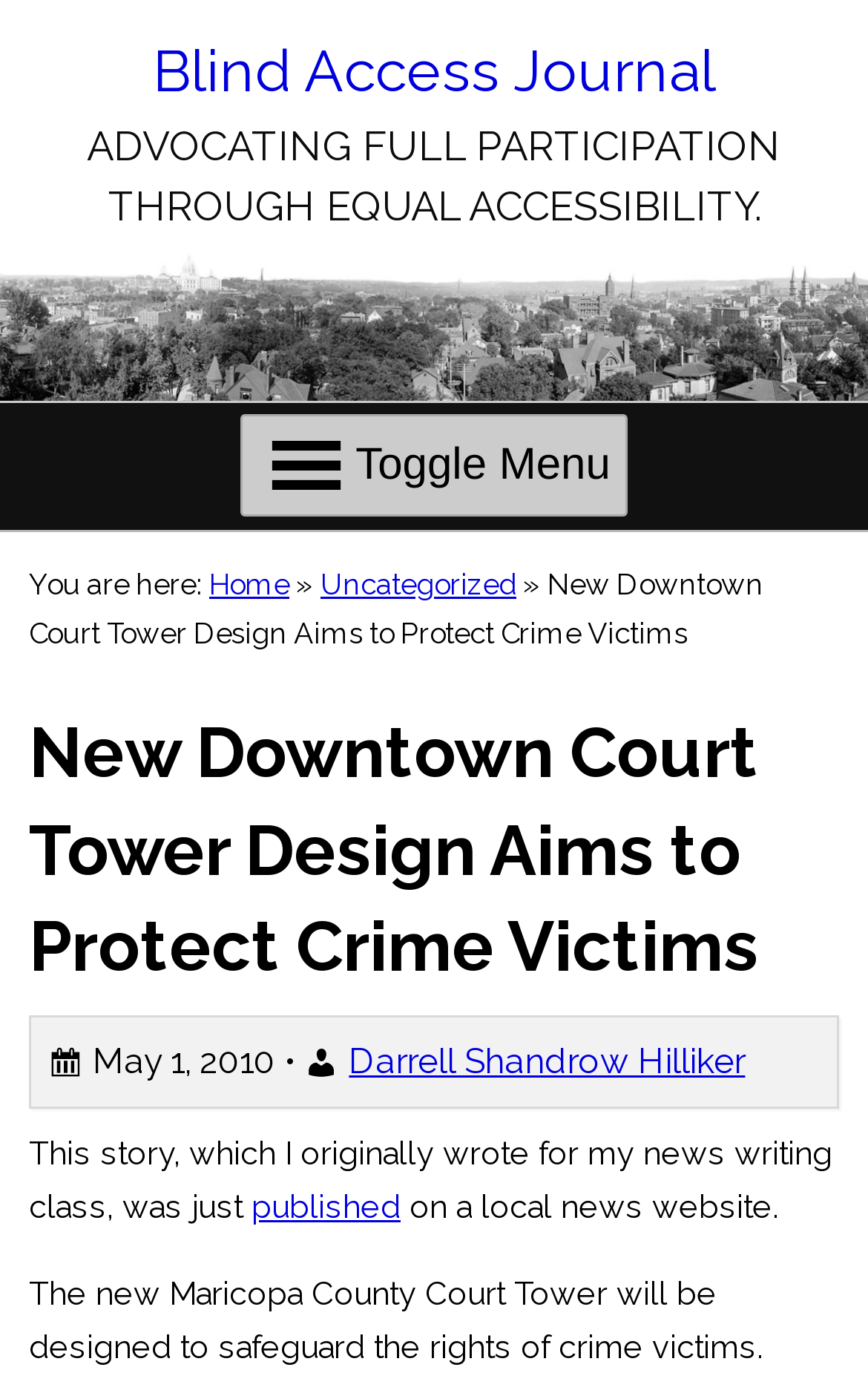Extract the bounding box of the UI element described as: "Toggle Menu".

[0.277, 0.297, 0.723, 0.371]